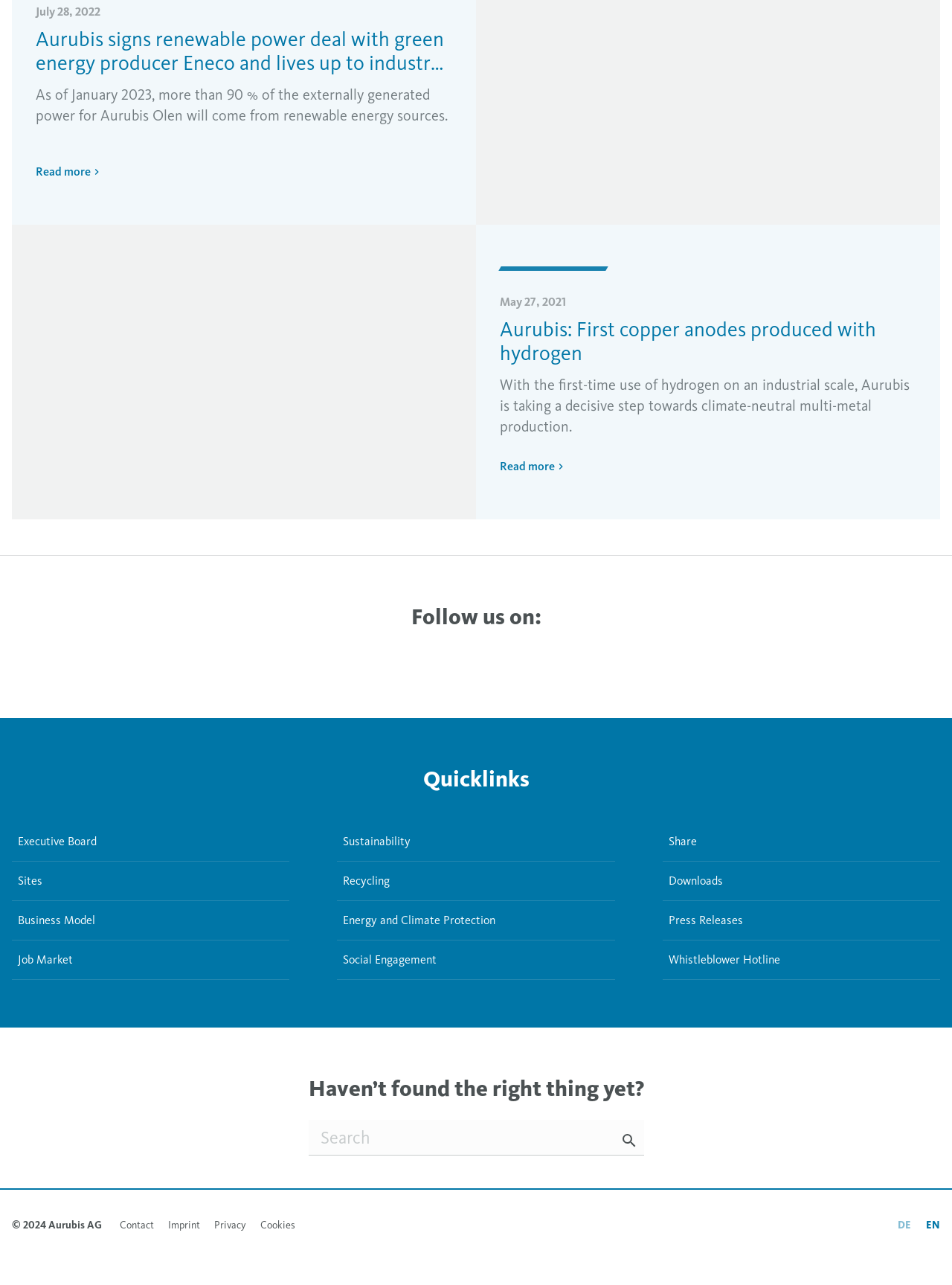Please specify the bounding box coordinates in the format (top-left x, top-left y, bottom-right x, bottom-right y), with all values as floating point numbers between 0 and 1. Identify the bounding box of the UI element described by: One Day Paint

None